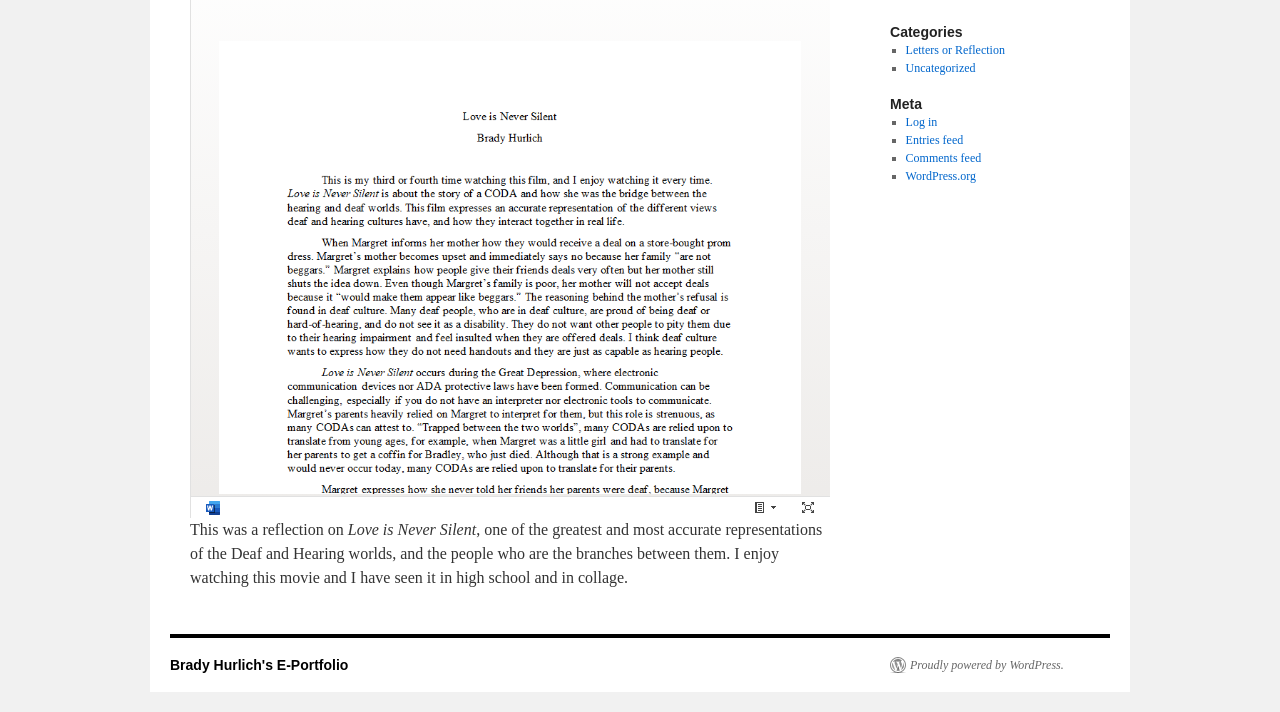From the given element description: "Proudly powered by WordPress.", find the bounding box for the UI element. Provide the coordinates as four float numbers between 0 and 1, in the order [left, top, right, bottom].

[0.695, 0.923, 0.831, 0.946]